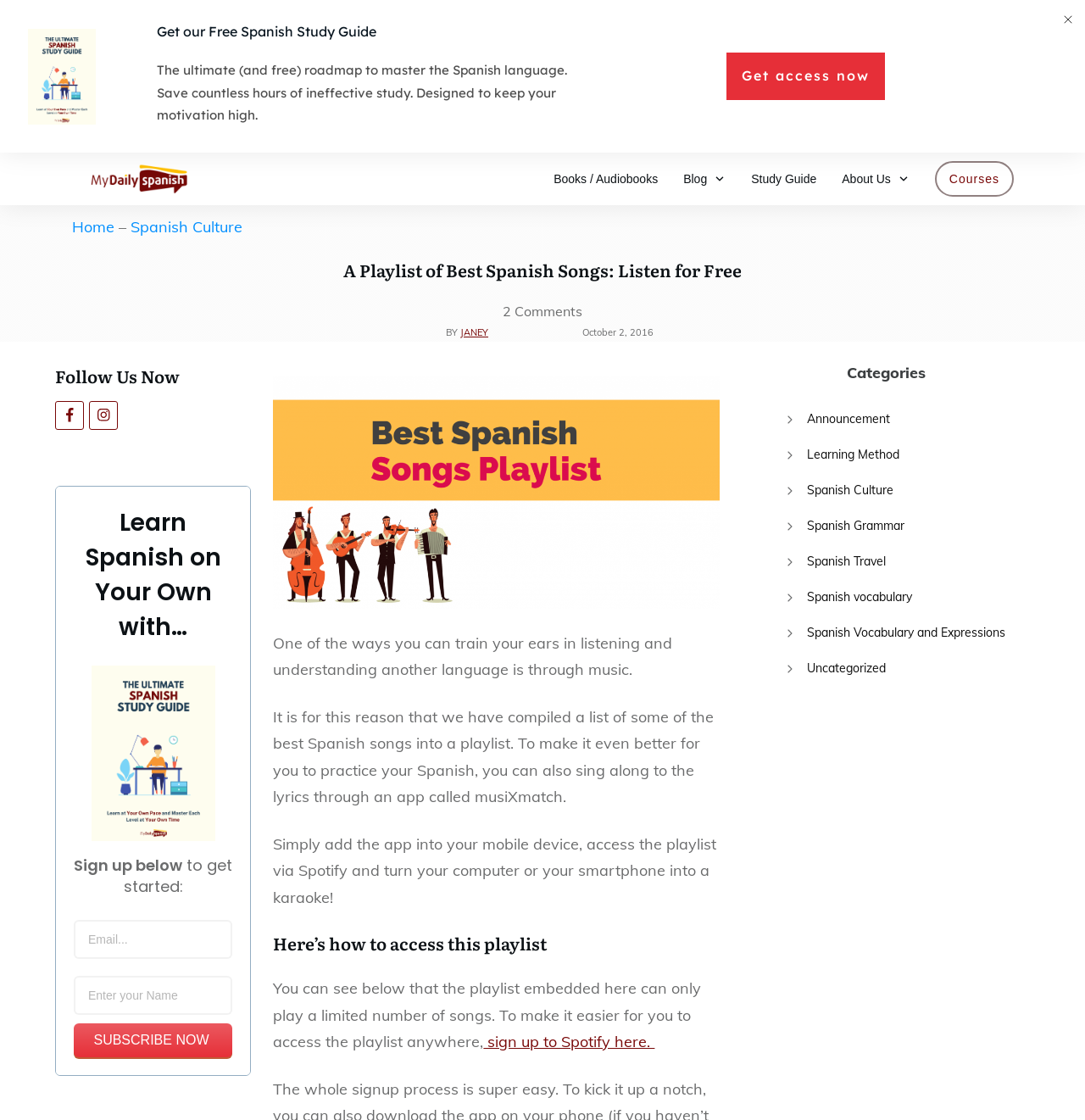Show the bounding box coordinates for the element that needs to be clicked to execute the following instruction: "Click the 'HOME' link". Provide the coordinates in the form of four float numbers between 0 and 1, i.e., [left, top, right, bottom].

None